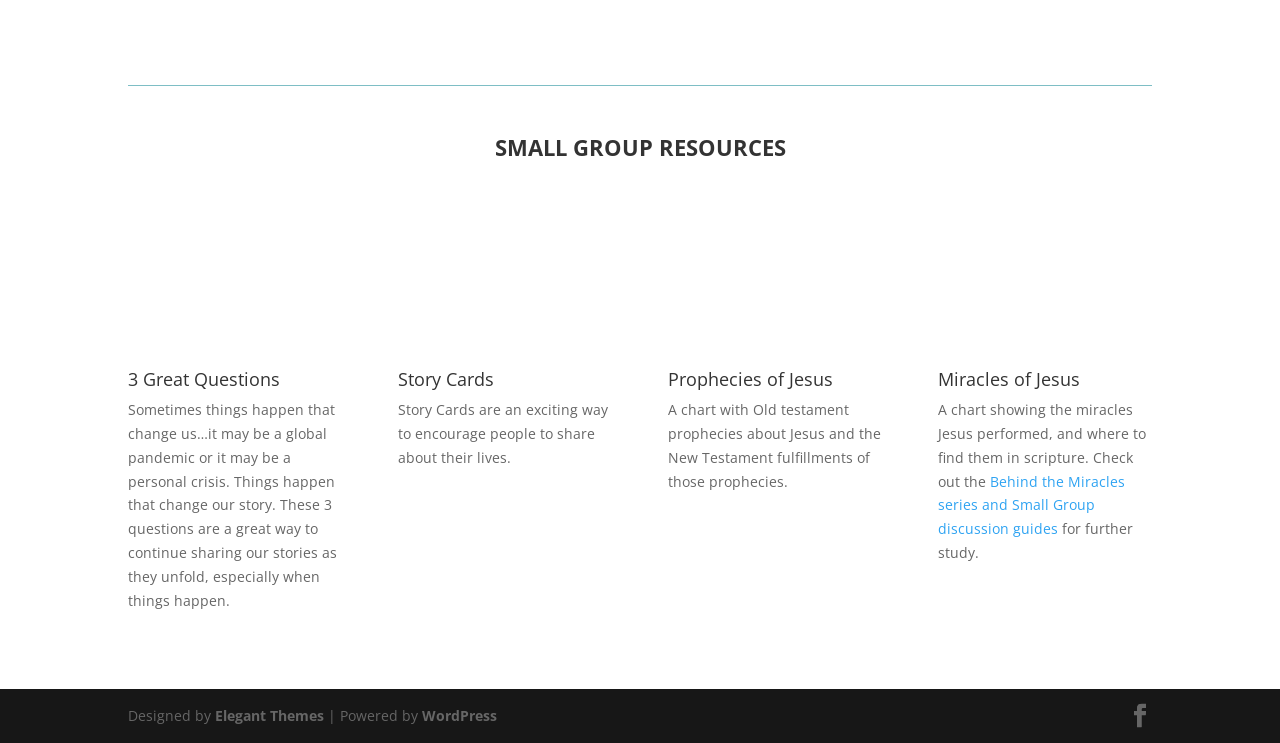Determine the bounding box coordinates of the clickable element to complete this instruction: "Explore Story Cards". Provide the coordinates in the format of four float numbers between 0 and 1, [left, top, right, bottom].

[0.311, 0.494, 0.386, 0.526]